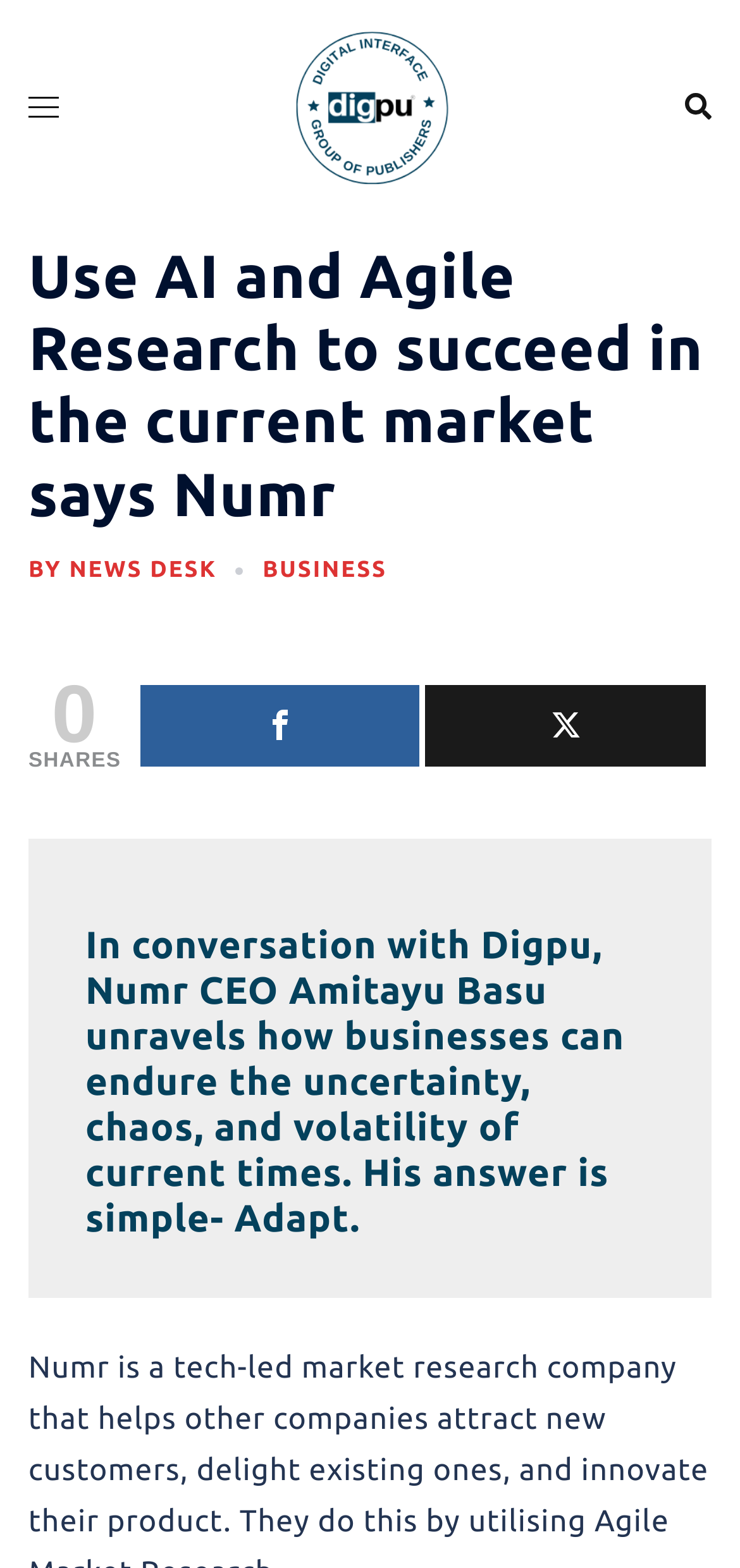What is the action represented by the icon with the bounding box coordinates [0.926, 0.059, 0.961, 0.076]?
Please provide a single word or phrase as your answer based on the image.

Search